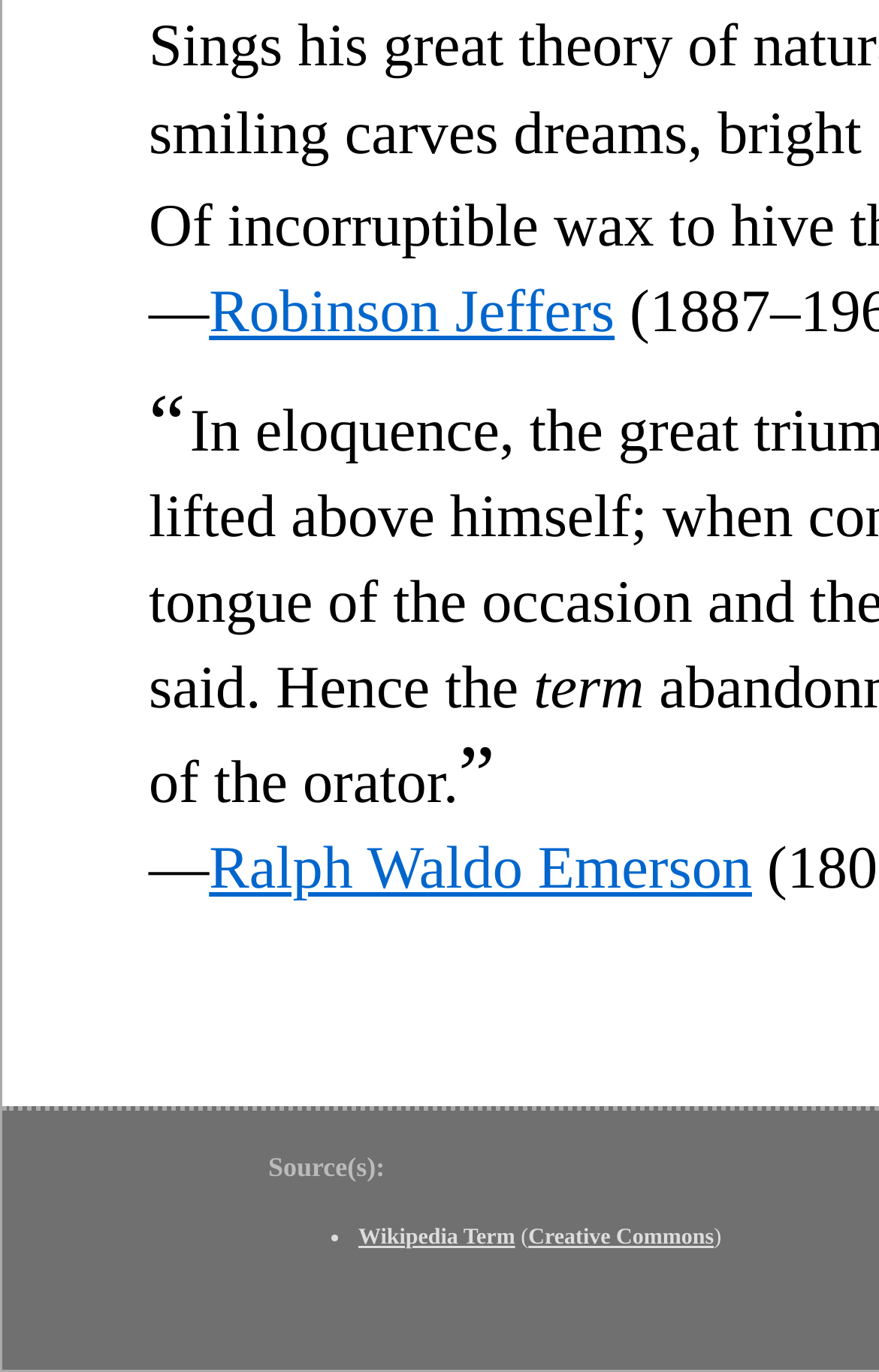What is the second term mentioned?
Please answer the question with a single word or phrase, referencing the image.

term